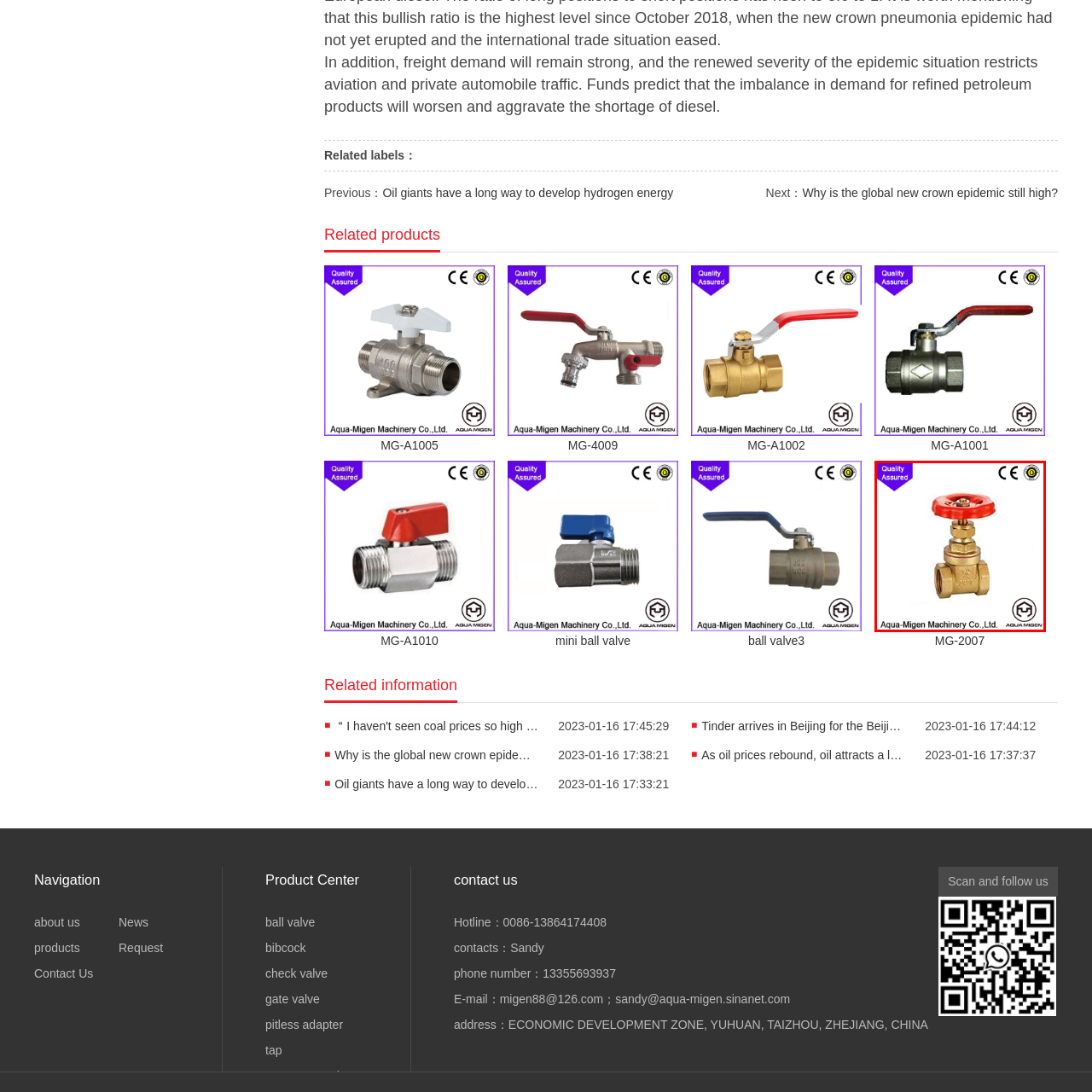Detail the visual elements present in the red-framed section of the image.

This image showcases a high-quality brass valve, designed for superior performance in various industrial applications. The valve features a prominent red wheel handle, which facilitates easy operation for opening and closing the flow of fluids. Its robust construction is indicative of durability, making it an ideal choice for plumbing and fluid control systems. Emphasizing quality assurance, the image is adorned with certification symbols, affirming compliance with industry standards. The branding on the image clearly identifies Aqua-Migen Machinery Co., Ltd., a trusted name in manufacturing reliable machinery components.